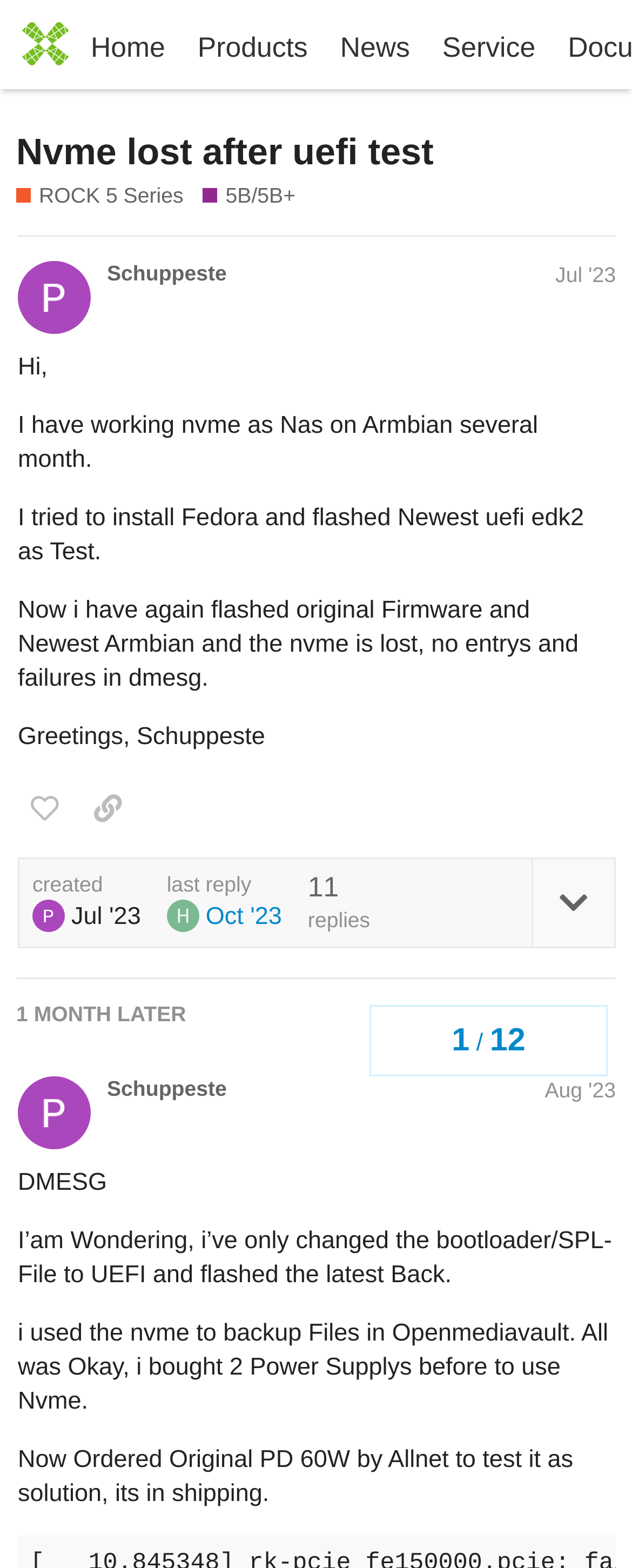What is the name of the community?
Provide a fully detailed and comprehensive answer to the question.

The name of the community can be found in the top-left corner of the webpage, where it says 'Radxa Community' in the header section.